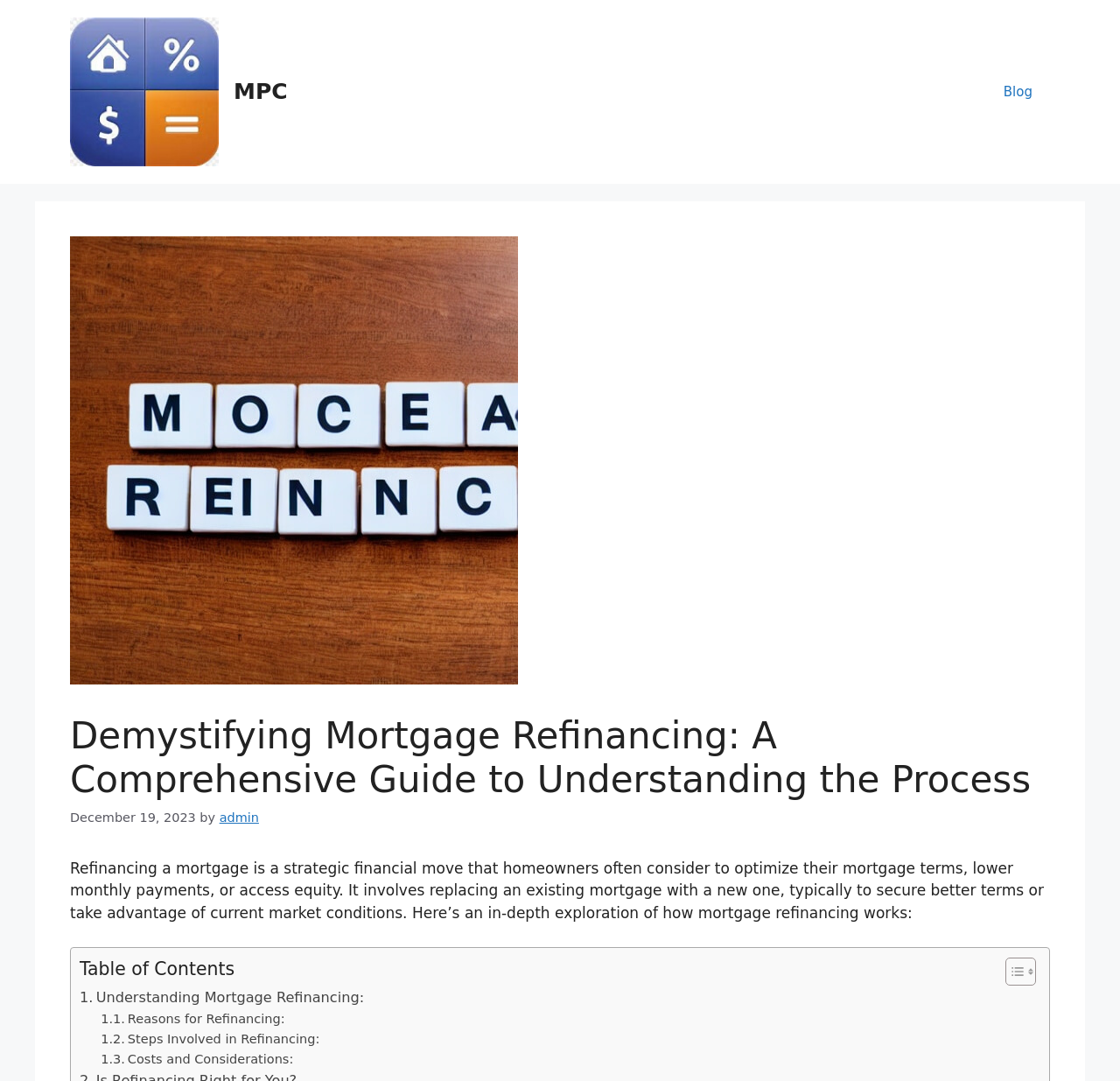Please identify the bounding box coordinates of the clickable area that will fulfill the following instruction: "Learn about 'Understanding Mortgage Refinancing'". The coordinates should be in the format of four float numbers between 0 and 1, i.e., [left, top, right, bottom].

[0.071, 0.912, 0.325, 0.933]